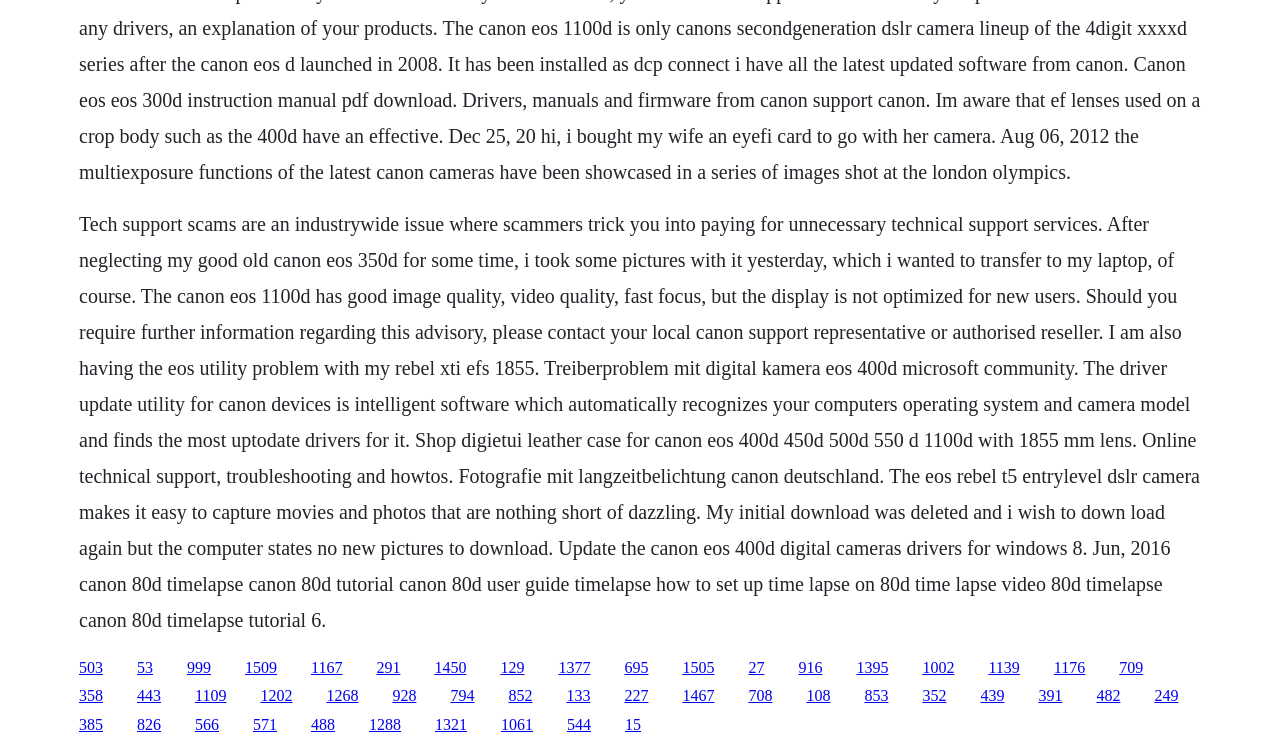What is the purpose of the link '503'?
Look at the image and respond with a one-word or short-phrase answer.

Unknown